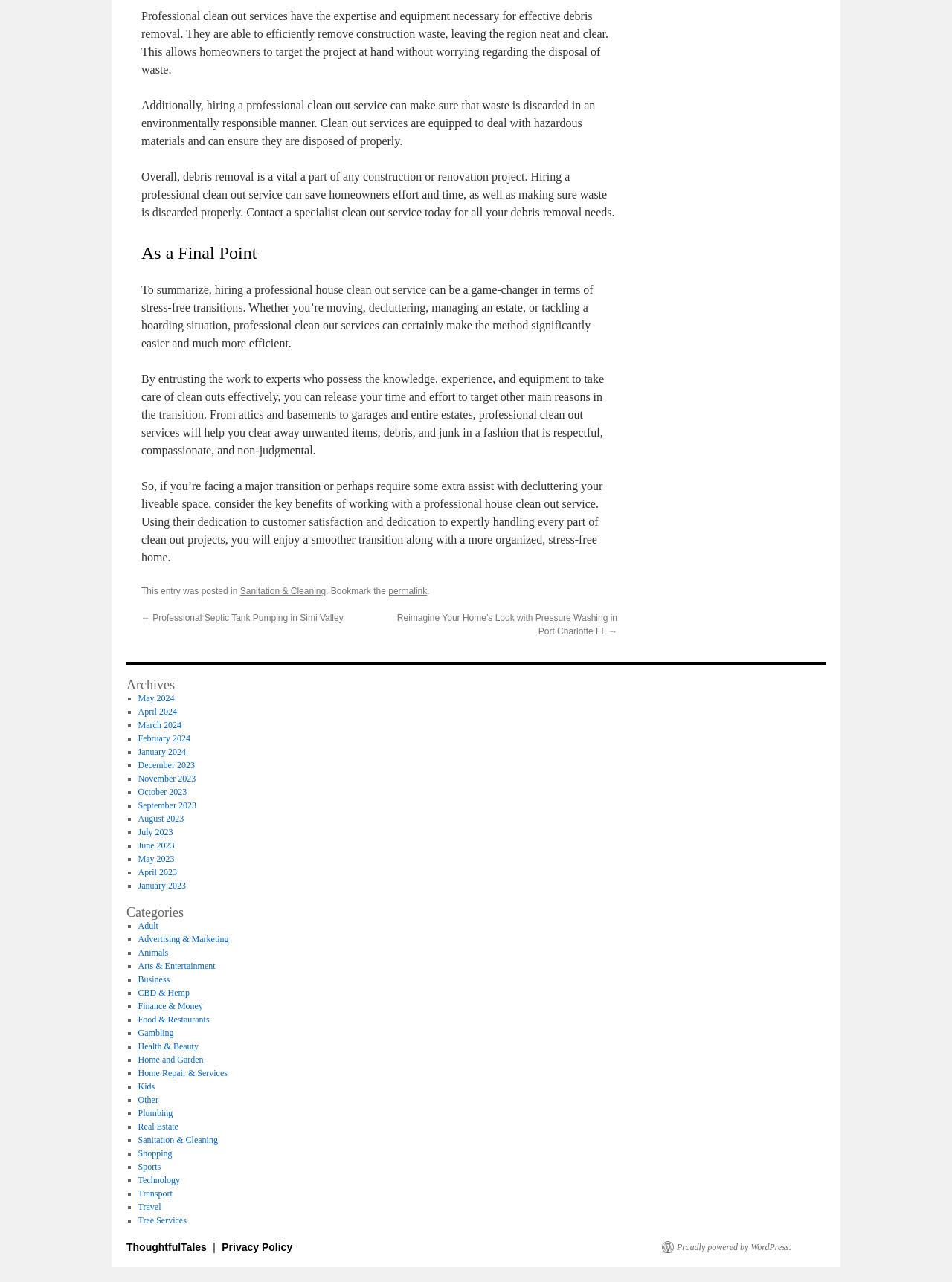Using a single word or phrase, answer the following question: 
What is the main topic of the webpage?

Debris removal